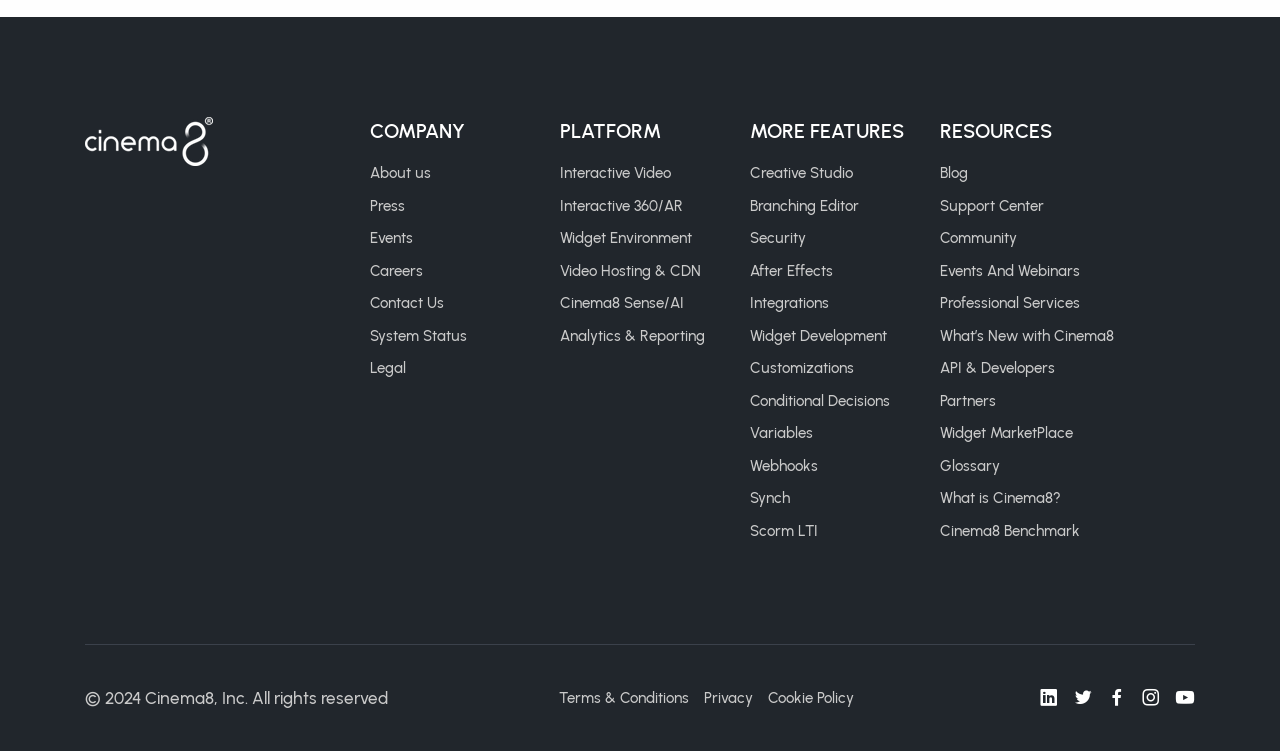Locate the UI element described by Blog in the provided webpage screenshot. Return the bounding box coordinates in the format (top-left x, top-left y, bottom-right x, bottom-right y), ensuring all values are between 0 and 1.

[0.734, 0.219, 0.756, 0.243]